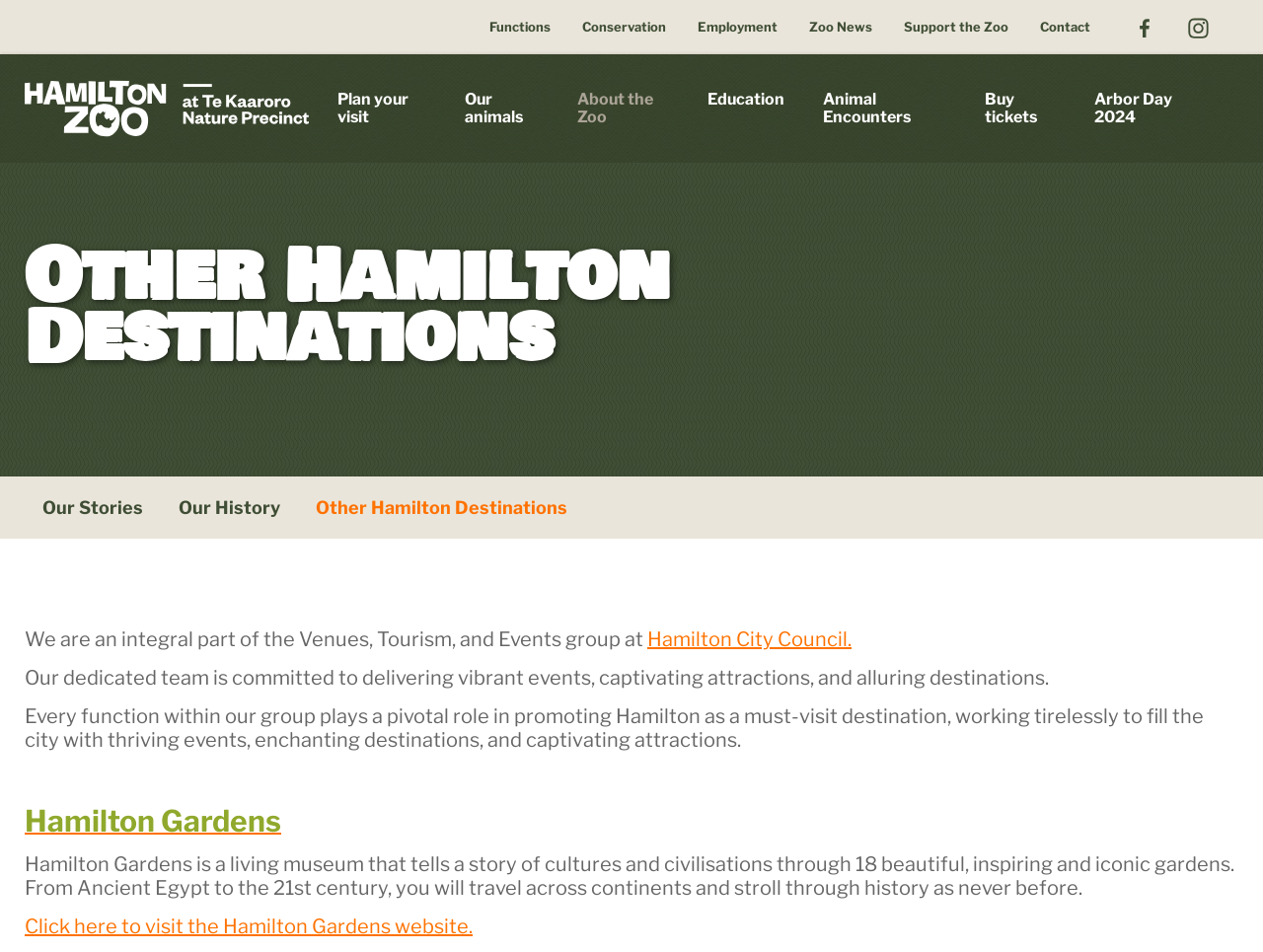Find the bounding box coordinates of the element to click in order to complete the given instruction: "Click on Functions."

[0.375, 0.0, 0.448, 0.057]